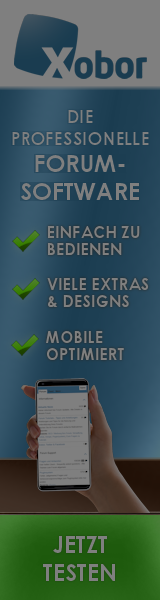What is the purpose of the hand holding a smartphone?
Examine the screenshot and reply with a single word or phrase.

To show user-friendliness and mobile accessibility